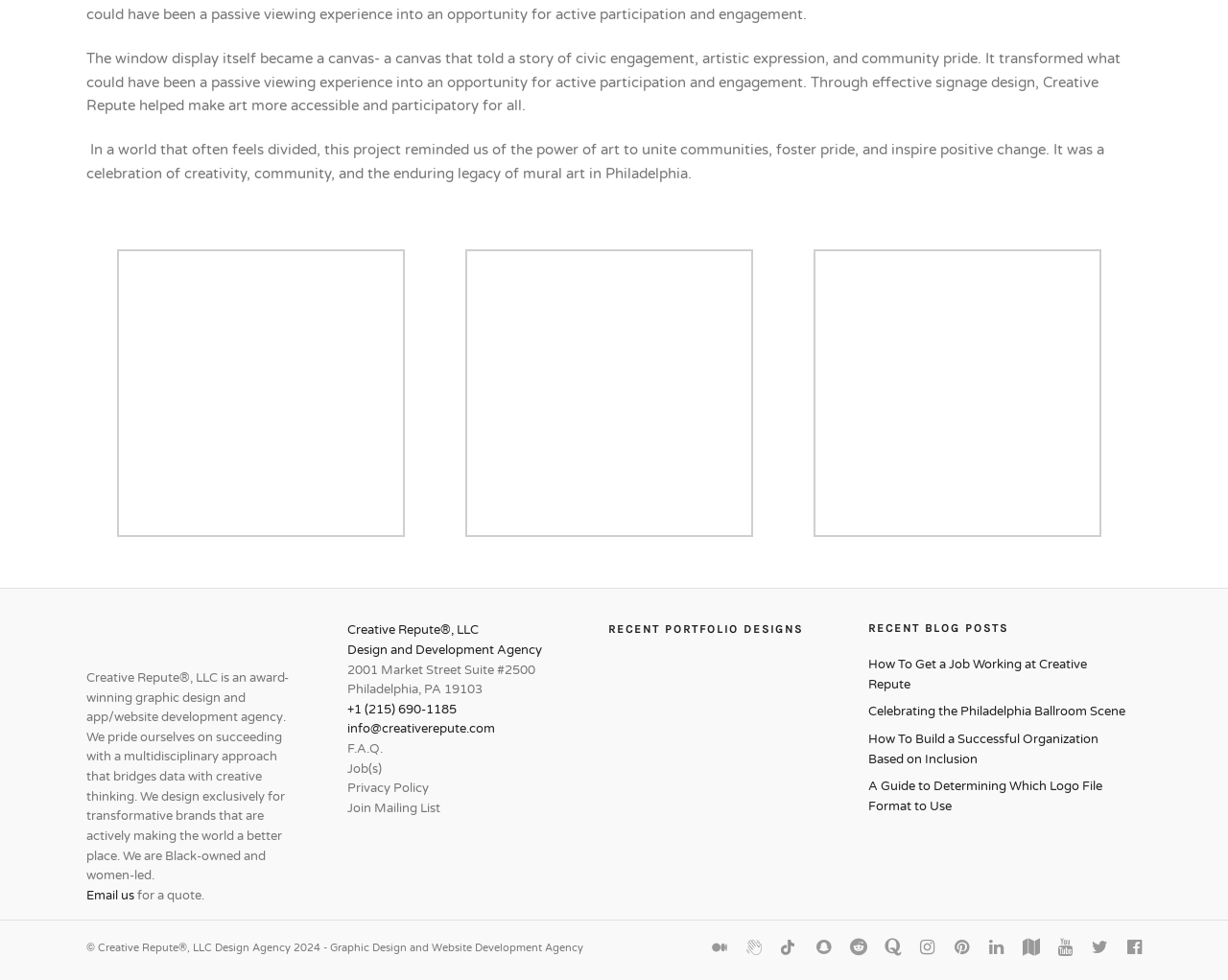Please identify the bounding box coordinates of the element's region that needs to be clicked to fulfill the following instruction: "Click the 'Email us' link". The bounding box coordinates should consist of four float numbers between 0 and 1, i.e., [left, top, right, bottom].

[0.07, 0.907, 0.109, 0.922]